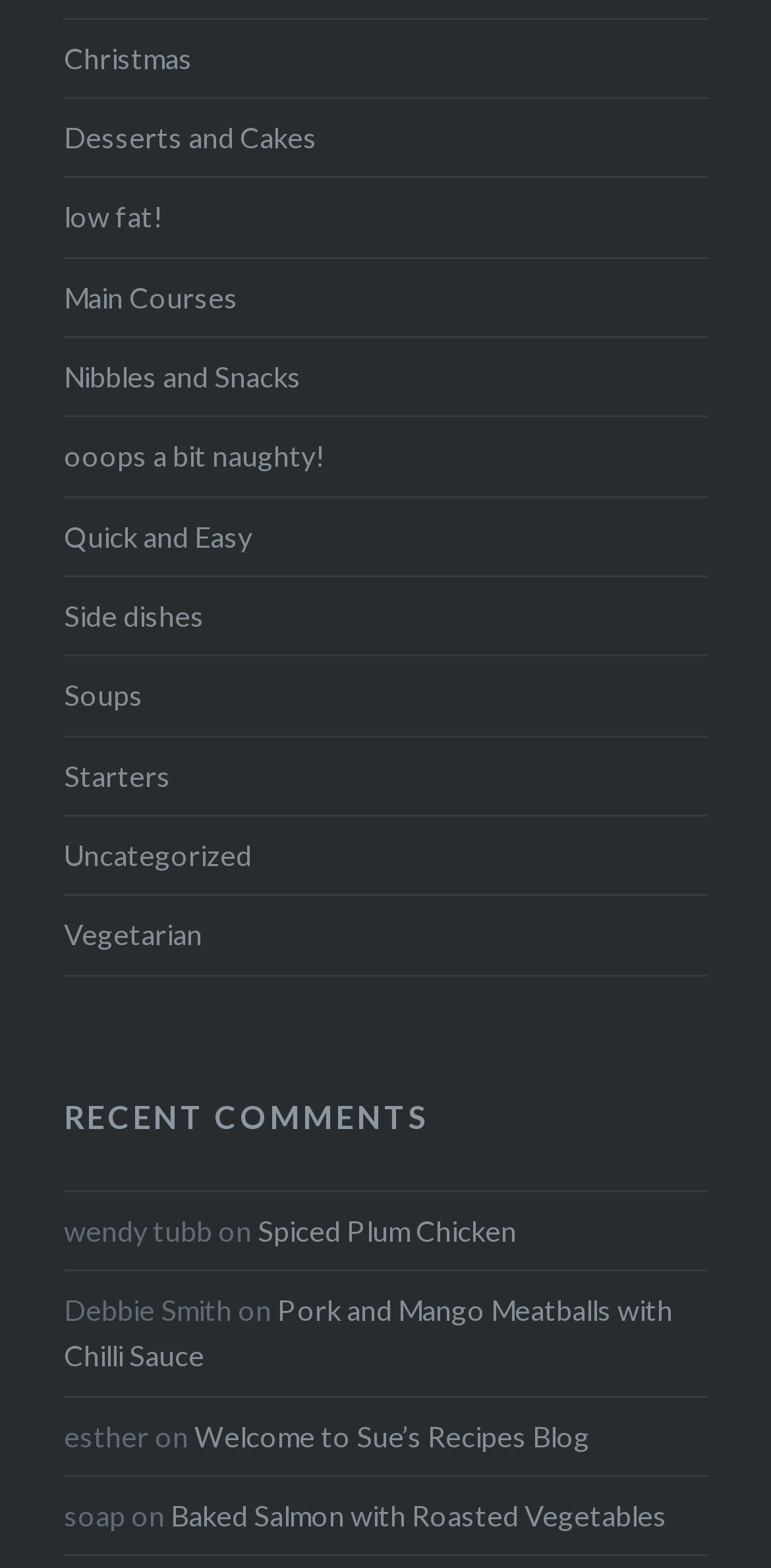Pinpoint the bounding box coordinates of the clickable element to carry out the following instruction: "Read Welcome to Sue’s Recipes Blog."

[0.252, 0.905, 0.765, 0.926]